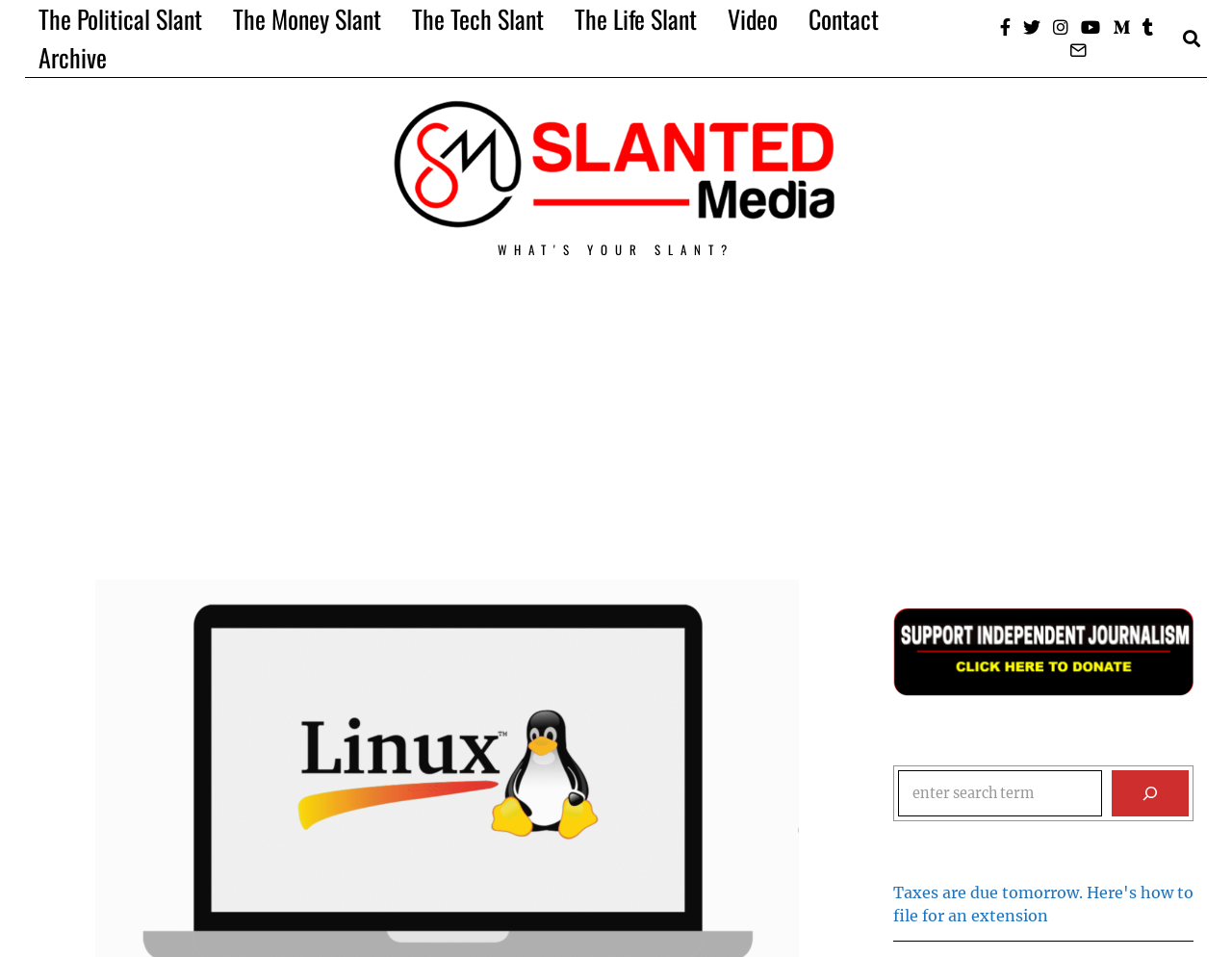Determine the bounding box coordinates of the region I should click to achieve the following instruction: "Click on The Tech Slant". Ensure the bounding box coordinates are four float numbers between 0 and 1, i.e., [left, top, right, bottom].

[0.323, 0.0, 0.452, 0.04]